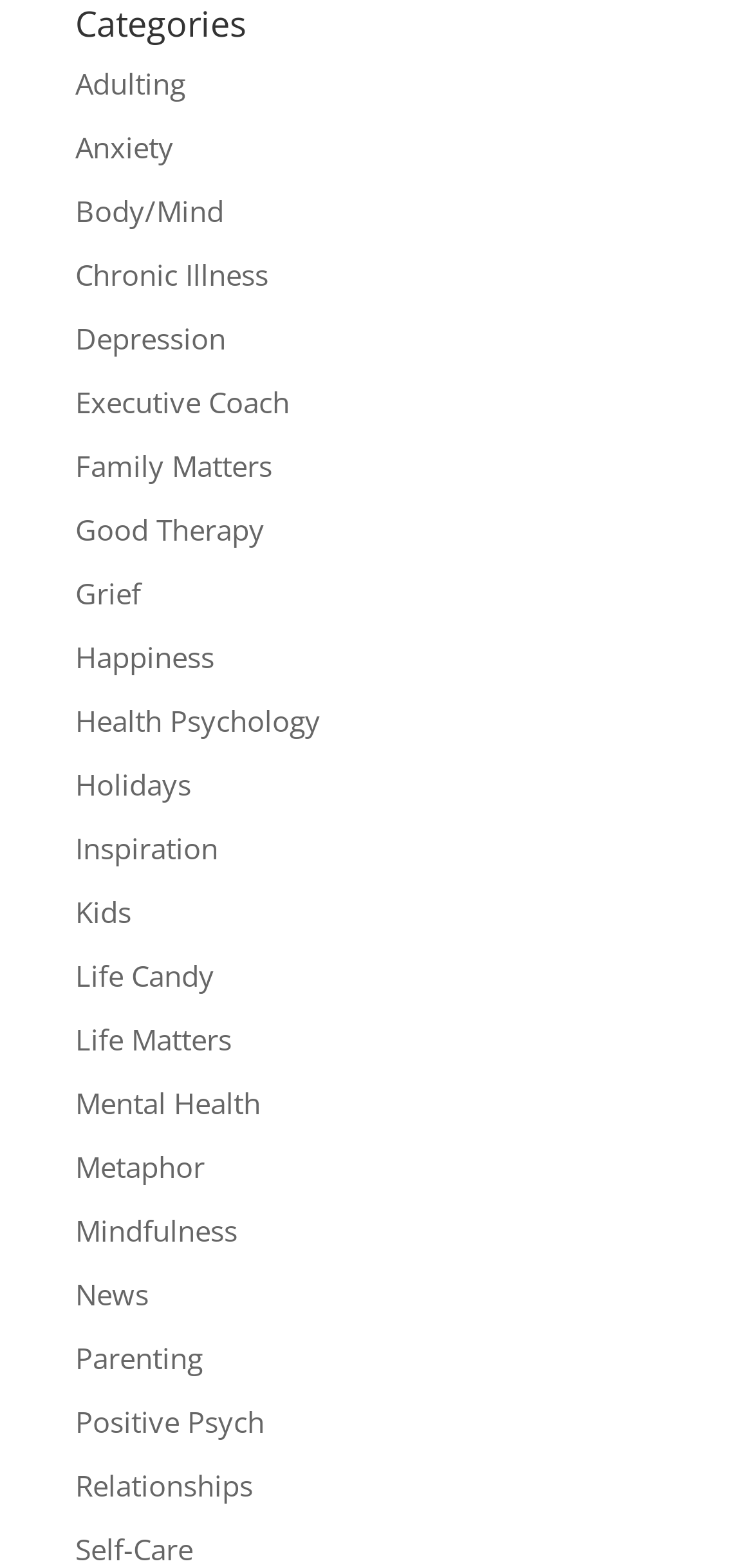Can you specify the bounding box coordinates for the region that should be clicked to fulfill this instruction: "click on the 'Adulting' category".

[0.1, 0.04, 0.246, 0.065]